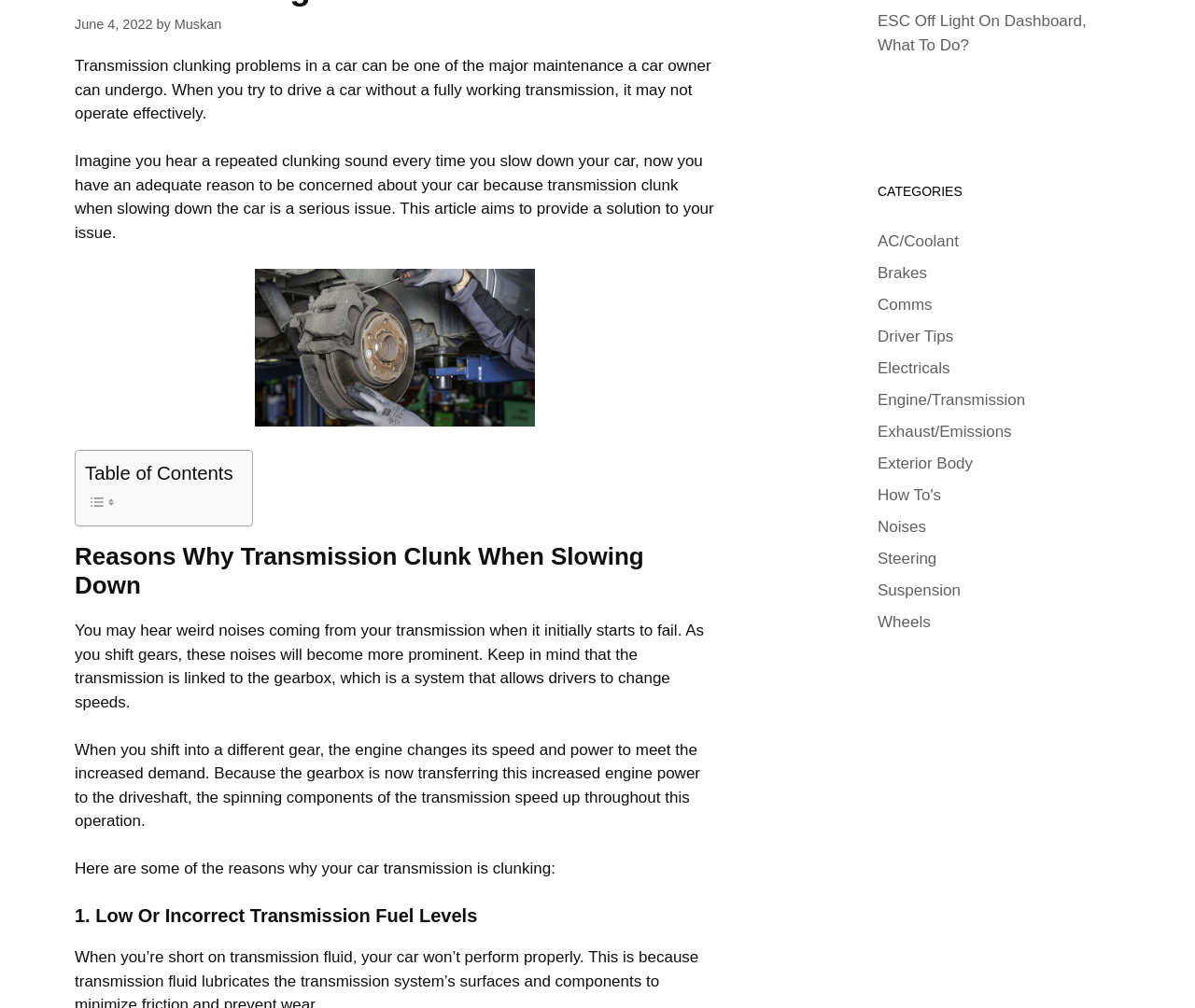Provide the bounding box for the UI element matching this description: "Wheels".

[0.734, 0.608, 0.779, 0.626]